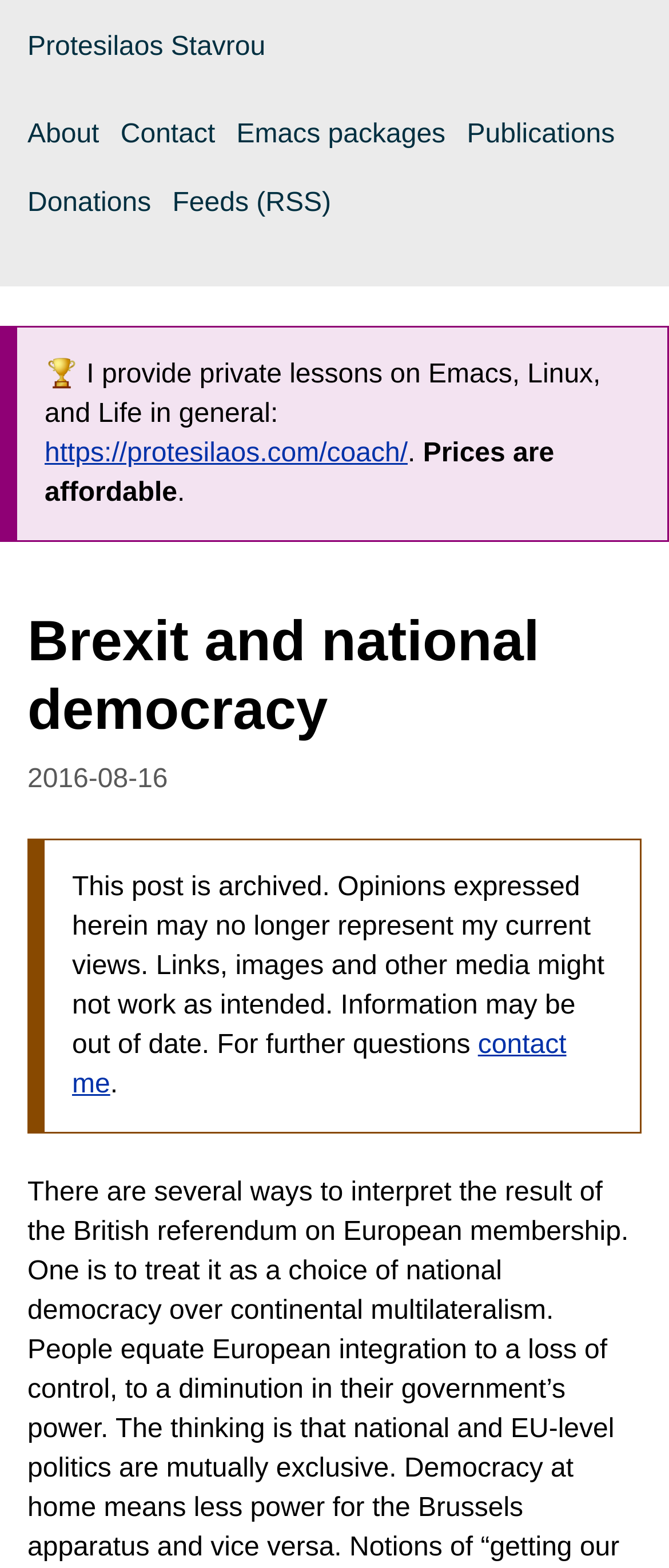Please mark the bounding box coordinates of the area that should be clicked to carry out the instruction: "contact the author".

[0.108, 0.657, 0.847, 0.701]